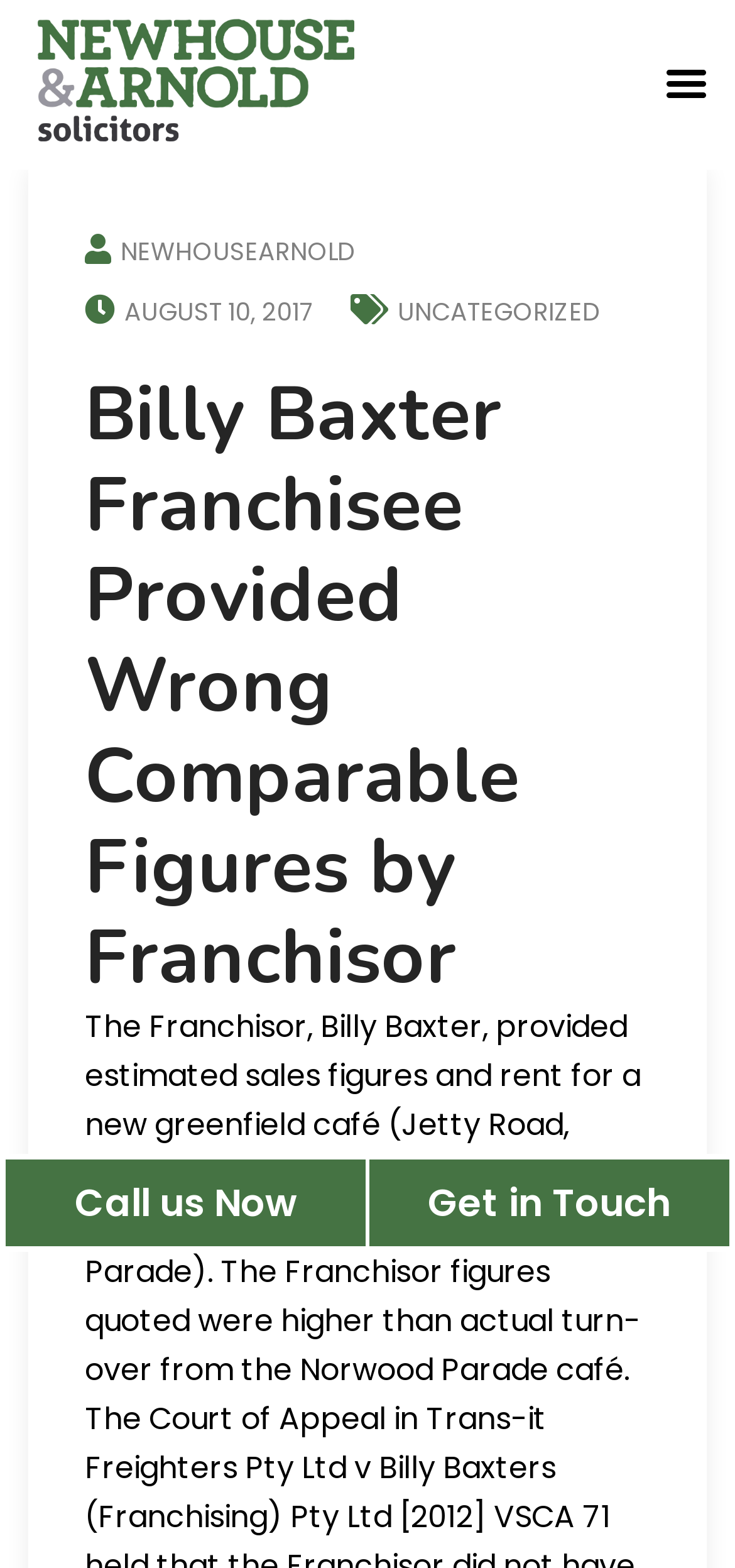Generate a thorough description of the webpage.

The webpage appears to be a blog post or article discussing a specific topic related to franchising. At the top of the page, there are three links: "NEWHOUSEARNOLD", "AUGUST 10, 2017", and "UNCATEGORIZED", which are likely categorization or tagging links. The "AUGUST 10, 2017" link also contains a time element, indicating that it may be a date or timestamp.

Below these links, there is a prominent heading that reads "Billy Baxter Franchisee Provided Wrong Comparable Figures by Franchisor", which suggests that the article is about a specific incident or issue related to franchising.

In the top-left corner of the page, there is a logo image with the text "Logo Header Menu", which is likely the website's logo or branding element.

At the bottom of the page, there are two call-to-action links: "Call us Now" on the left and "Get in Touch" on the right. These links are likely encouraging visitors to contact the website or business for more information or to take some action.

Overall, the webpage appears to be a informative article or blog post with a clear heading and supporting links, as well as a logo and call-to-action elements.